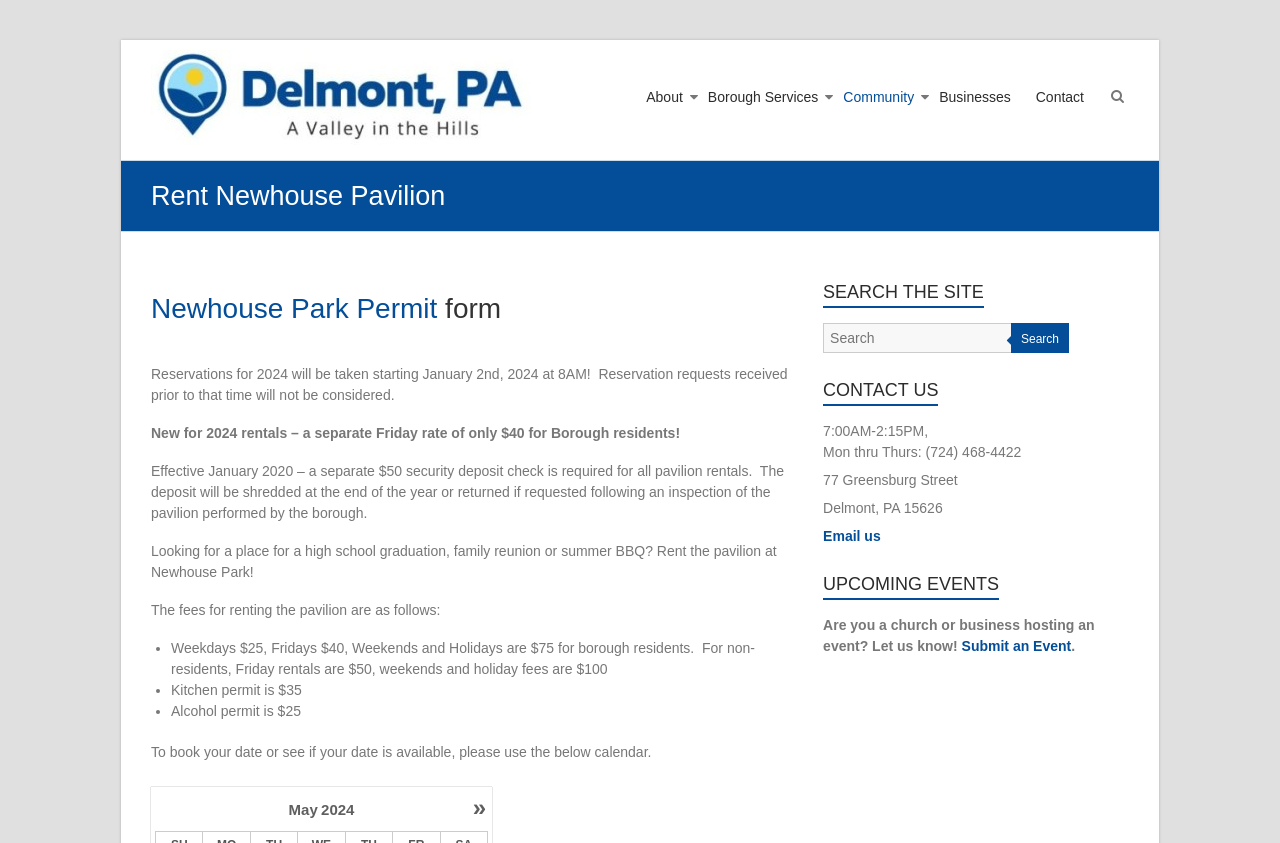Please find the bounding box coordinates in the format (top-left x, top-left y, bottom-right x, bottom-right y) for the given element description. Ensure the coordinates are floating point numbers between 0 and 1. Description: Delmont, PA

[0.117, 0.079, 0.211, 0.161]